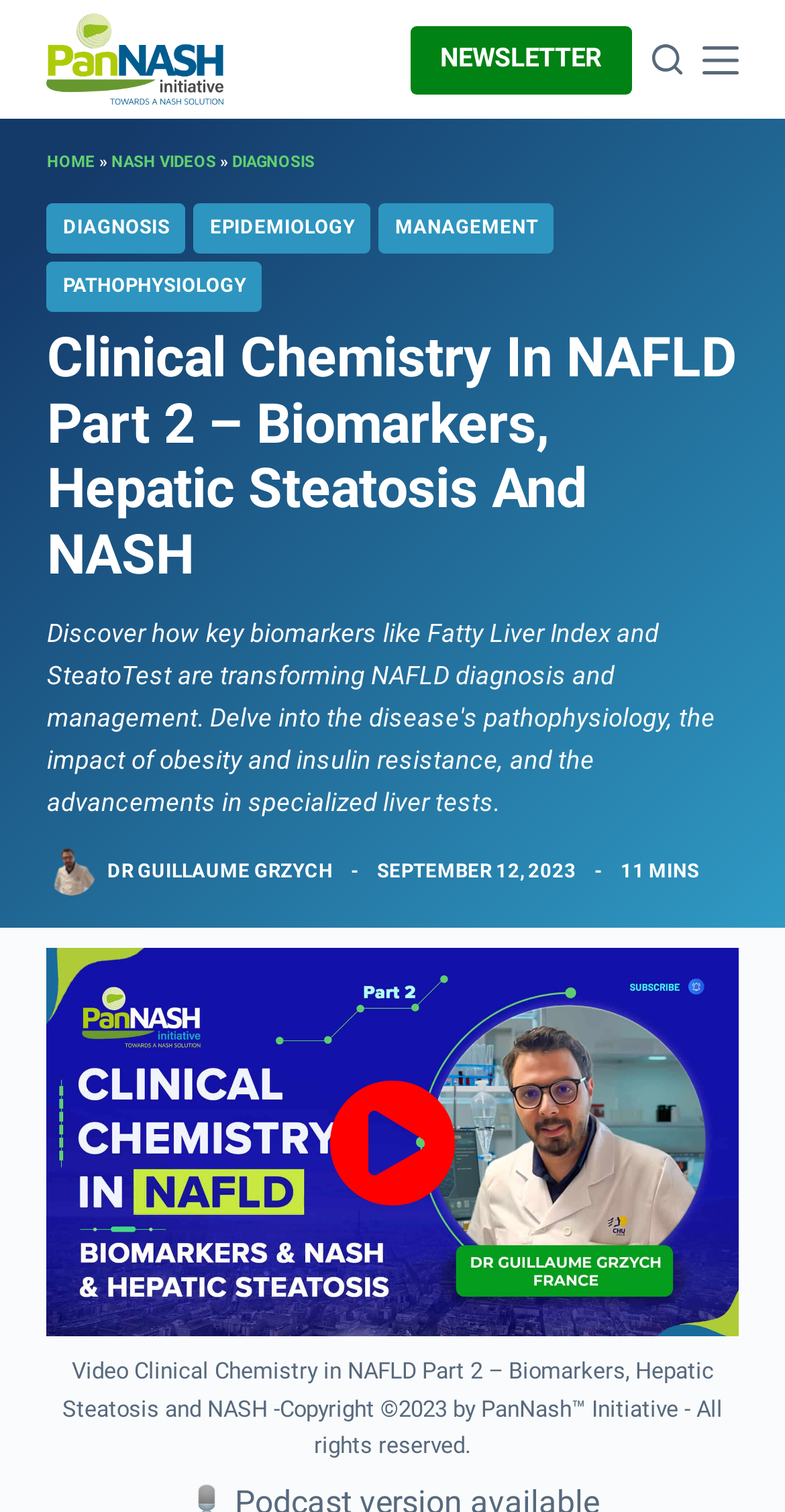What is the date of the video?
Please provide a detailed and comprehensive answer to the question.

I determined the answer by looking at the static text 'SEPTEMBER 12, 2023' which is located below the video, indicating the date of the video.